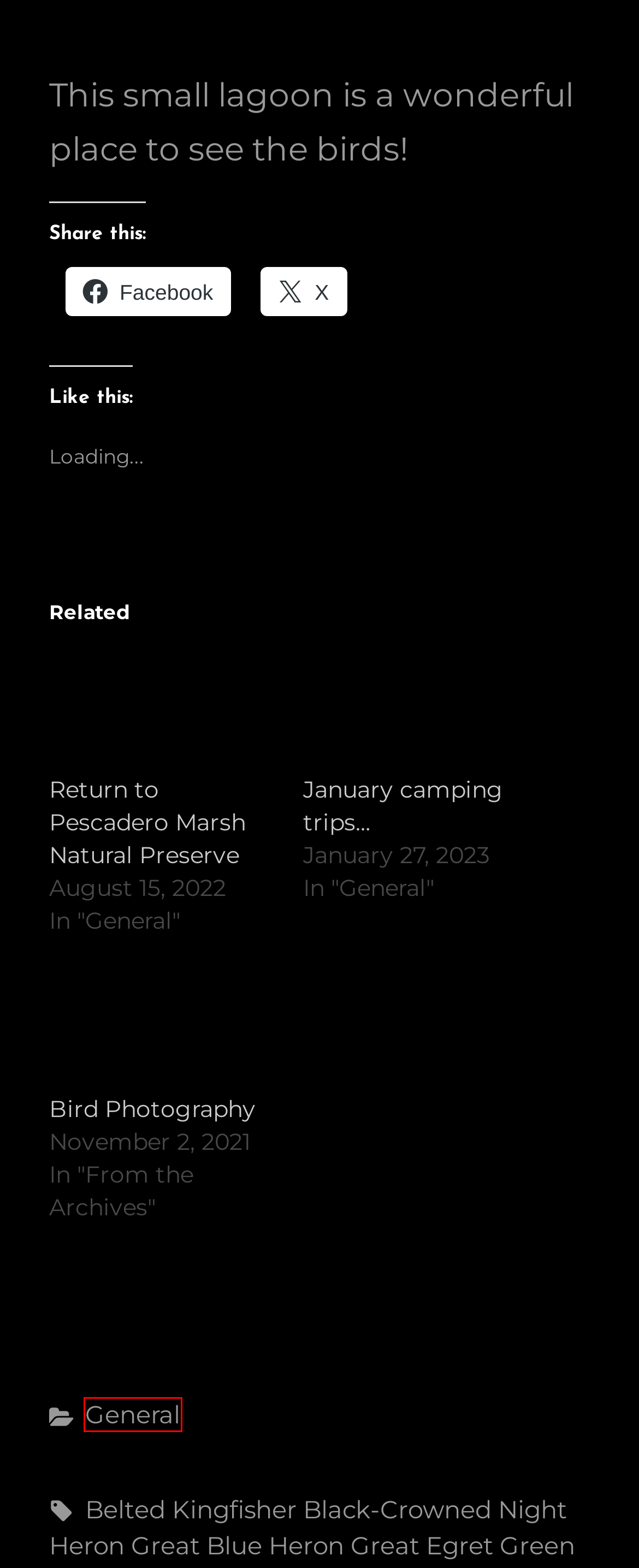You are provided with a screenshot of a webpage containing a red rectangle bounding box. Identify the webpage description that best matches the new webpage after the element in the bounding box is clicked. Here are the potential descriptions:
A. Return to Pescadero Marsh Natural Preserve - KathyHawk's Bird and Photo Blog
B. Black-crowned Night Heron - KathyHawk's Bird and Photo Blog
C. Belted Kingfisher - KathyHawk's Bird and Photo Blog
D. January camping trips… - KathyHawk's Bird and Photo Blog
E. Bird Photography - KathyHawk's Bird and Photo Blog
F. Great Blue Heron - KathyHawk's Bird and Photo Blog
G. General - KathyHawk's Bird and Photo Blog
H. Great Egret - KathyHawk's Bird and Photo Blog

G